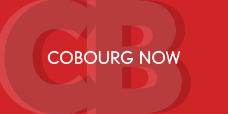Provide a rich and detailed narrative of the image.

The image features a bold and modern graphic logo for "Cobourg Now," prominently displayed against a vibrant red background. The logo combines the letters "C" and "B" in a playful yet stylish design, suggesting a connection to the vibrant community of Cobourg. The text "COBOURG NOW" is positioned centrally, using a clean, contemporary font that emphasizes the site's focus on local news and community updates. This visual identity captures the essence of a modern news platform dedicated to serving the Cobourg area.